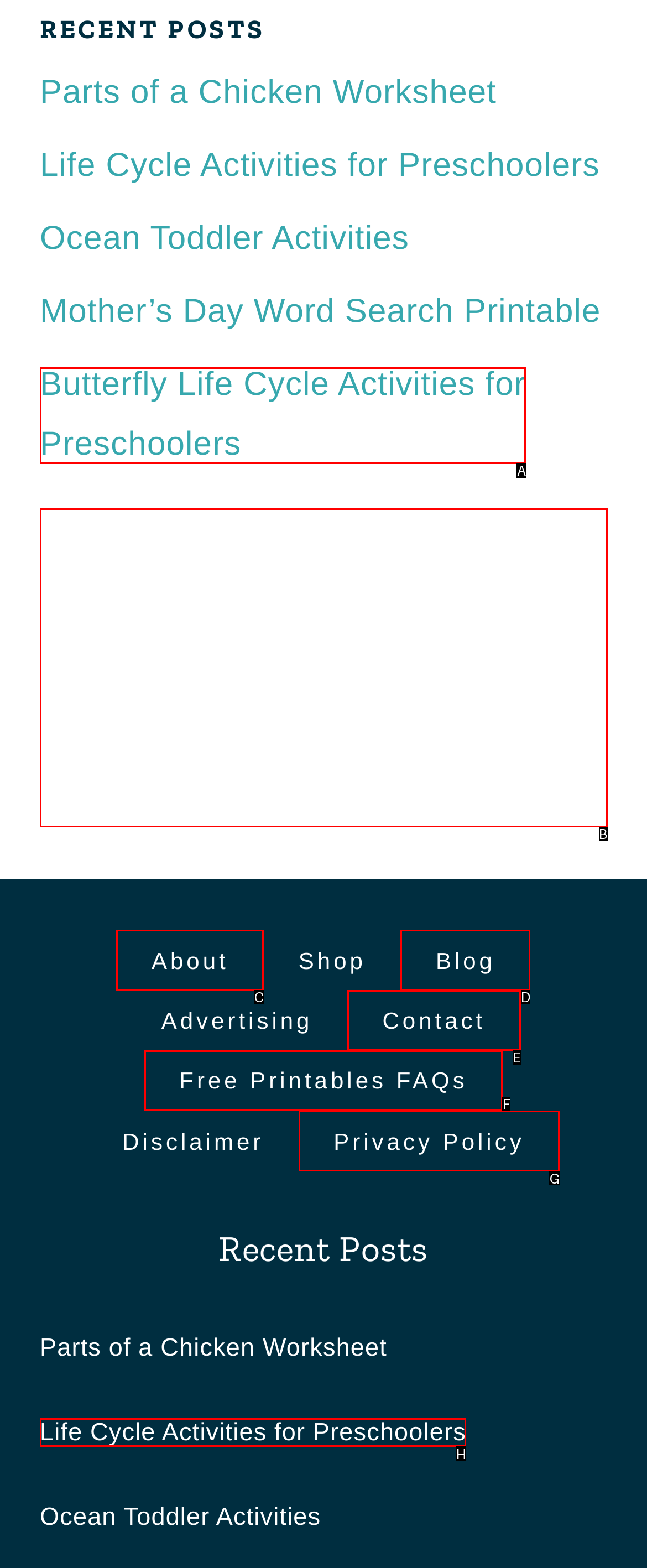Tell me the letter of the option that corresponds to the description: Privacy Policy
Answer using the letter from the given choices directly.

G